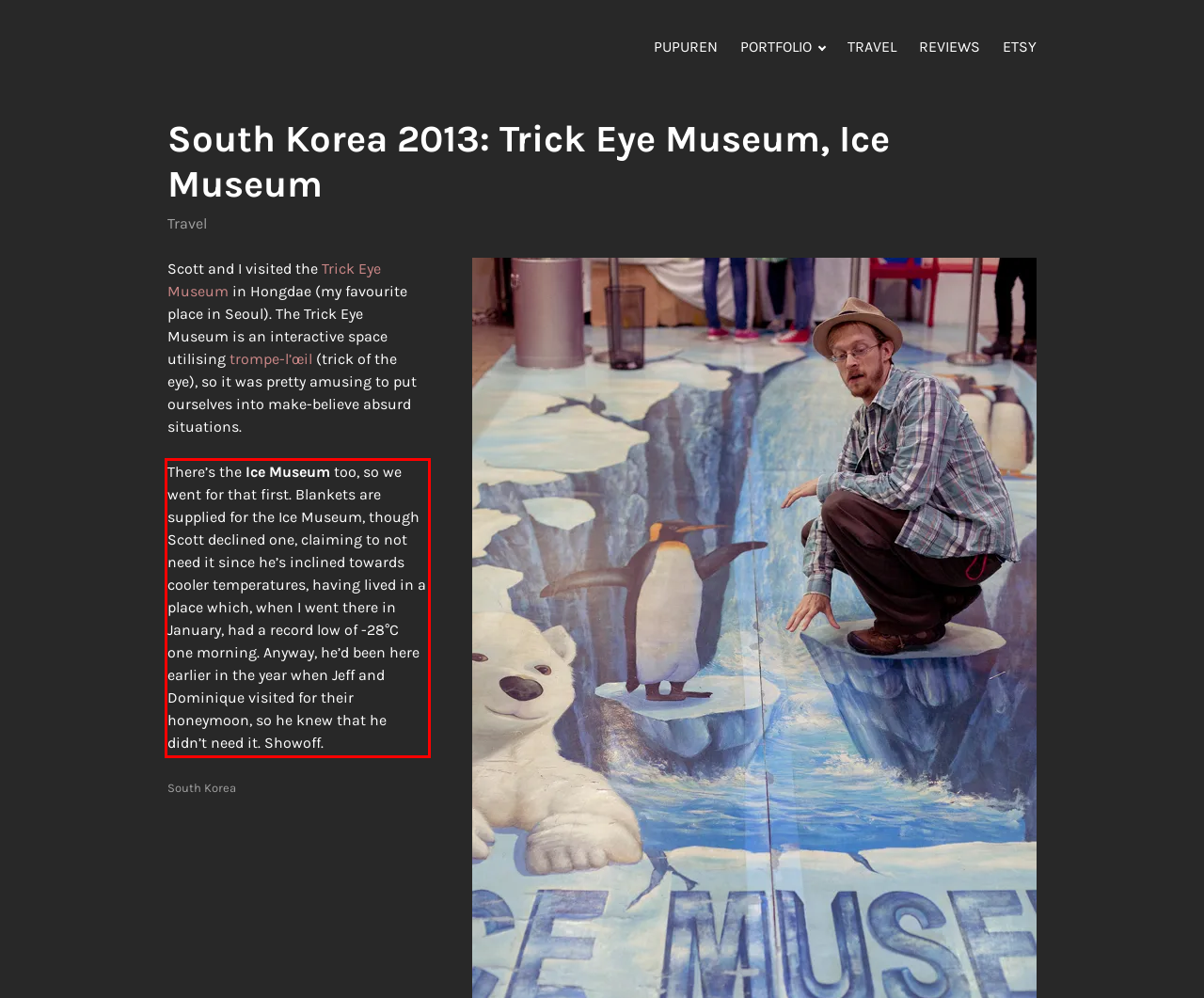Given a screenshot of a webpage containing a red bounding box, perform OCR on the text within this red bounding box and provide the text content.

There’s the Ice Museum too, so we went for that first. Blankets are supplied for the Ice Museum, though Scott declined one, claiming to not need it since he’s inclined towards cooler temperatures, having lived in a place which, when I went there in January, had a record low of -28°C one morning. Anyway, he’d been here earlier in the year when Jeff and Dominique visited for their honeymoon, so he knew that he didn’t need it. Showoff.